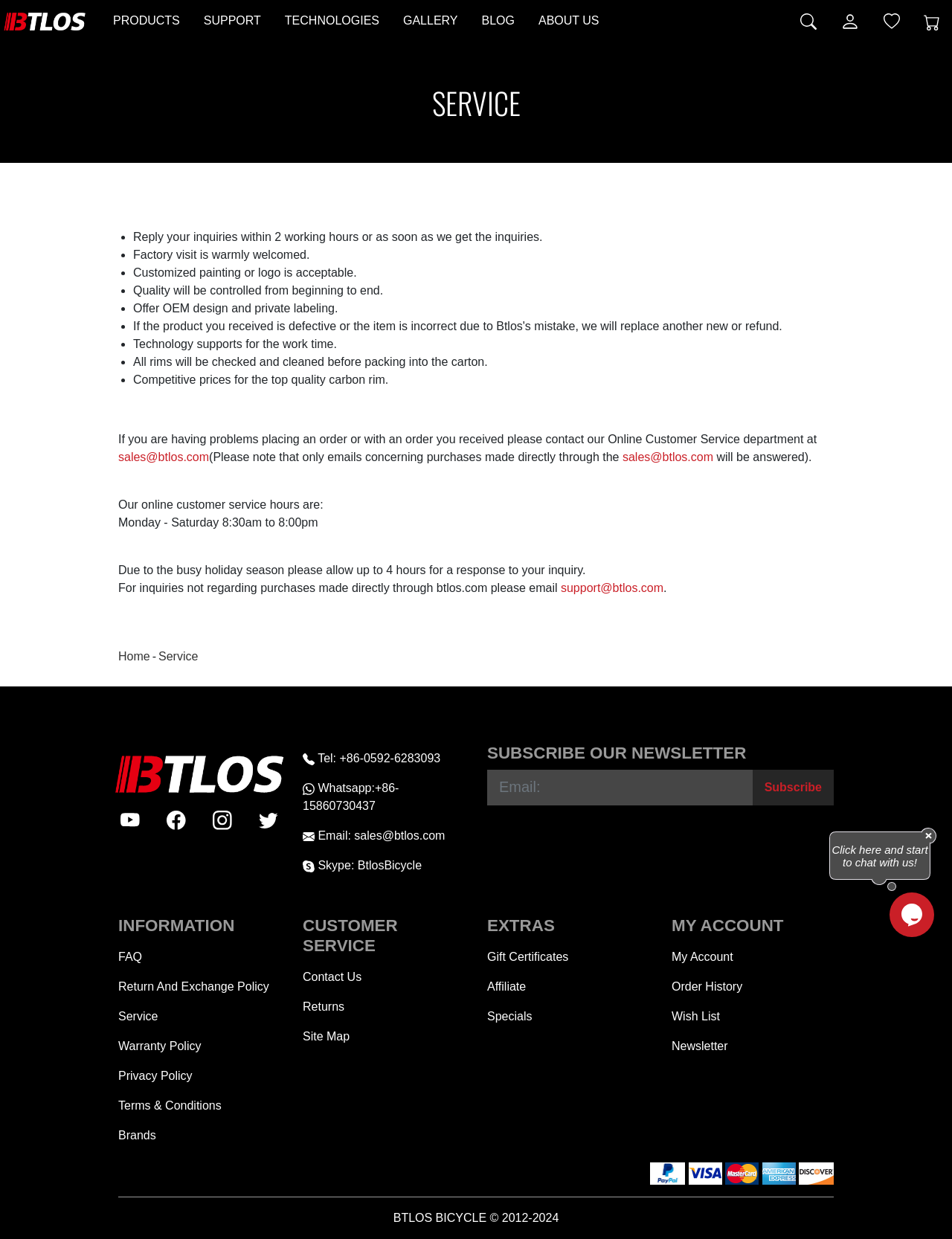Explain the webpage's layout and main content in detail.

This webpage is about Btlos Bicycle's customer service department. At the top, there is a navigation bar with links to various sections of the website, including "Products", "Support", "Technologies", "Gallery", "Blog", "About Us", and "My Account". There is also a search button and a wishlist link.

Below the navigation bar, there is a main section with a heading "SERVICE". This section lists several services provided by Btlos Bicycle, including responding to inquiries within 2 working hours, allowing factory visits, and offering customized painting or logo services.

Further down, there is a section with contact information for the online customer service department, including an email address and a note about the department's hours of operation. There is also a section with links to social media platforms, including Youtube, Facebook, Instagram, and Twitter.

On the right side of the page, there is a section with contact information, including a telephone number, Whatsapp number, email address, and Skype username. There is also a section to subscribe to the company's newsletter, with a textbox to enter an email address and a subscribe button.

At the bottom of the page, there is a section with links to various information pages, including "FAQ", "Return And Exchange Policy", "Service", "Warranty Policy", "Privacy Policy", and "Terms & Conditions".